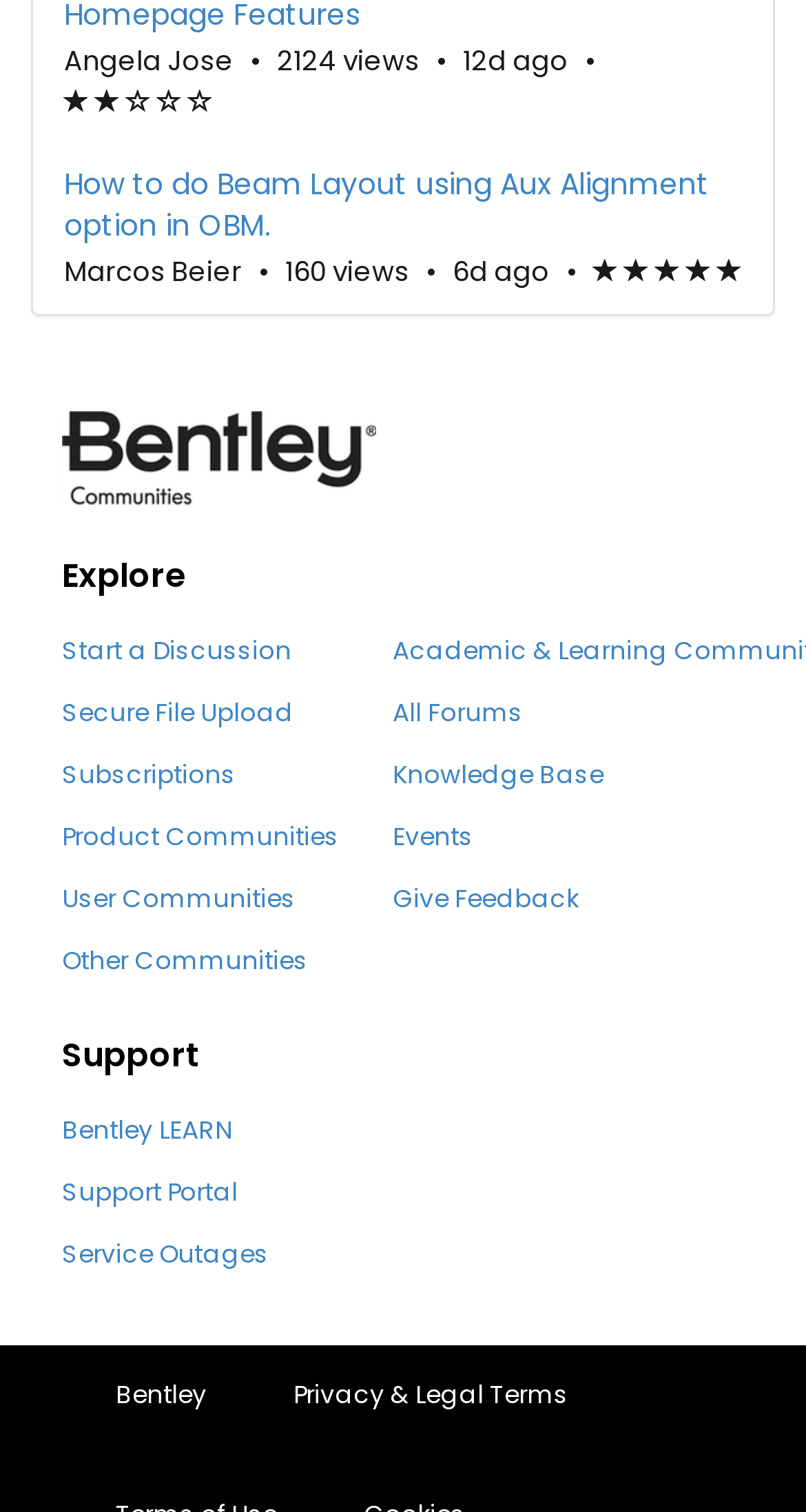How many articles are displayed on this page?
Could you please answer the question thoroughly and with as much detail as possible?

I counted the number of article metadata sections on the page, which are 'Article Metadata' sections with author names, view counts, and update times. There are two such sections, indicating that two articles are displayed on this page.